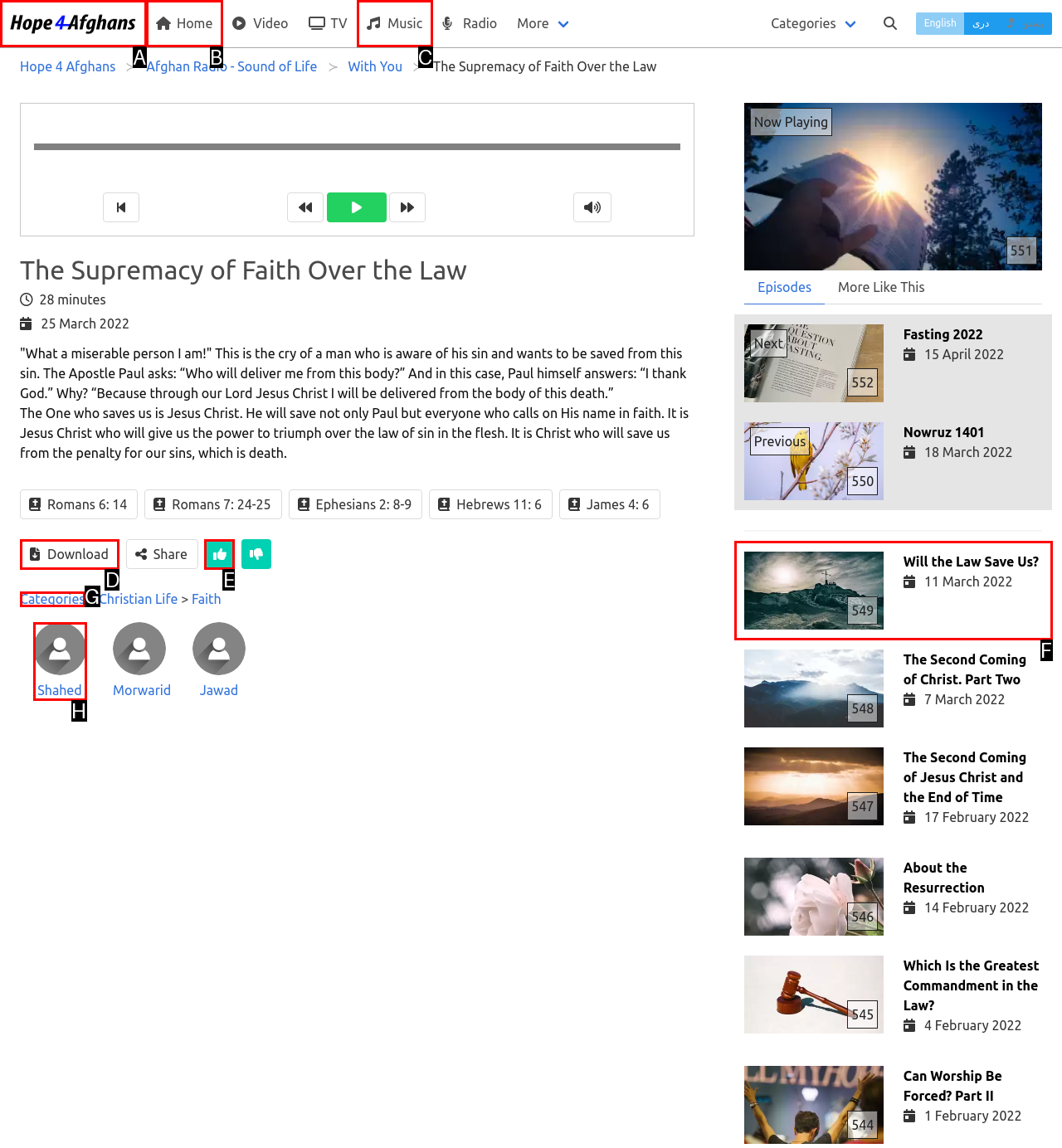Determine which HTML element fits the description: Categories. Answer with the letter corresponding to the correct choice.

G